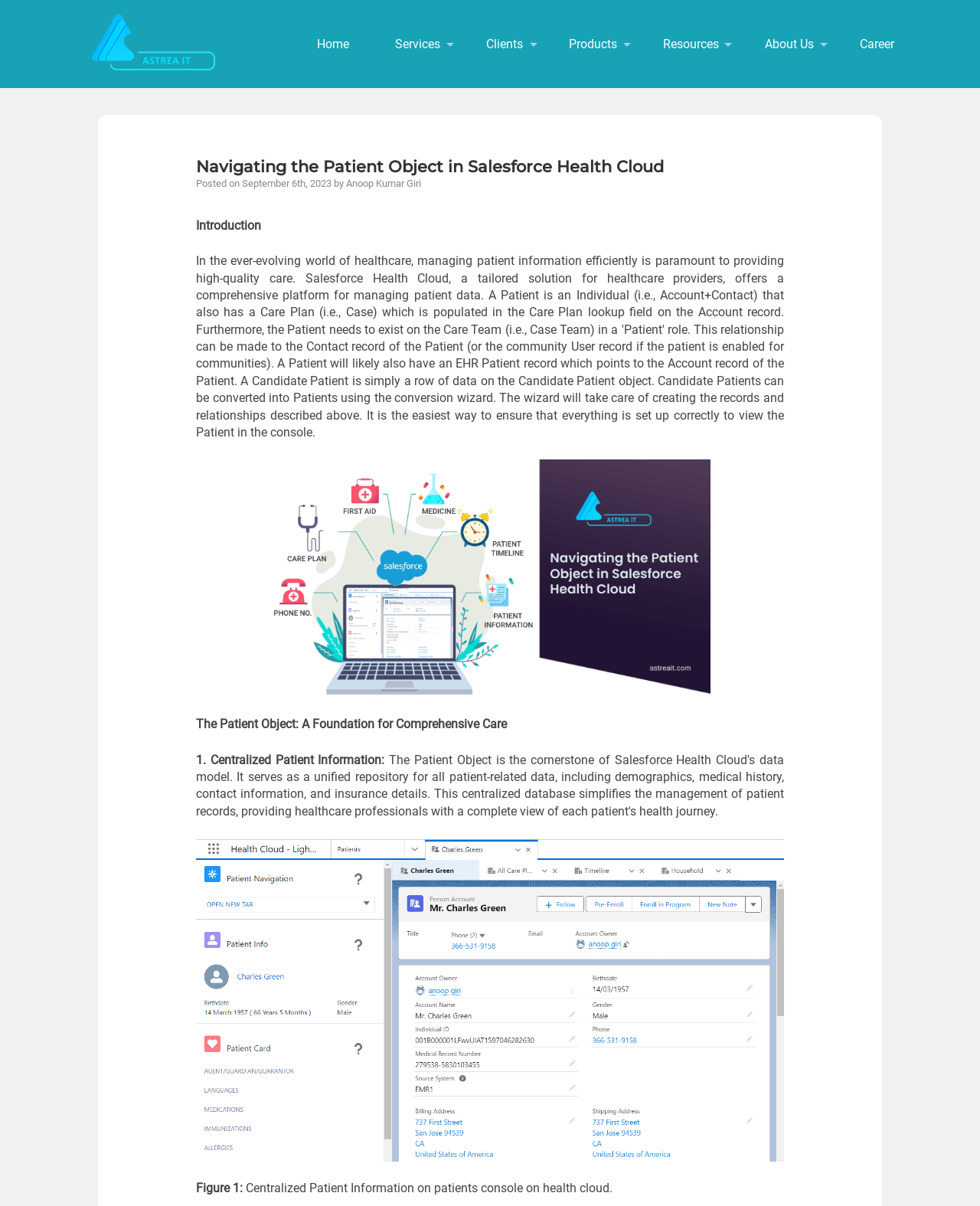What is the date of the article?
Using the details from the image, give an elaborate explanation to answer the question.

The date of the article can be found below the article title, where it is written as 'Posted on September 6th, 2023'.